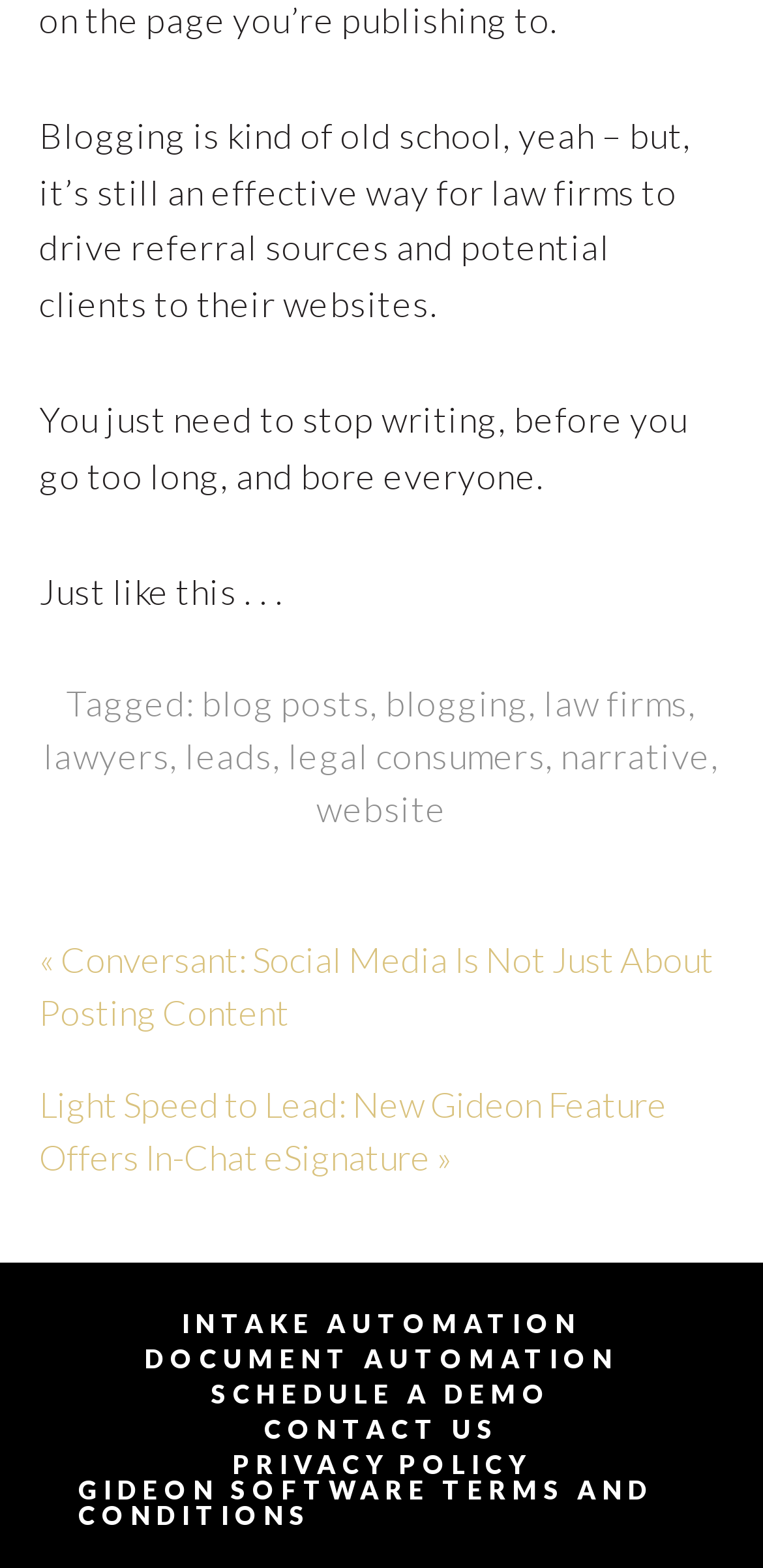Please specify the bounding box coordinates in the format (top-left x, top-left y, bottom-right x, bottom-right y), with all values as floating point numbers between 0 and 1. Identify the bounding box of the UI element described by: Gideon Software Terms And Conditions

[0.103, 0.943, 0.897, 0.975]